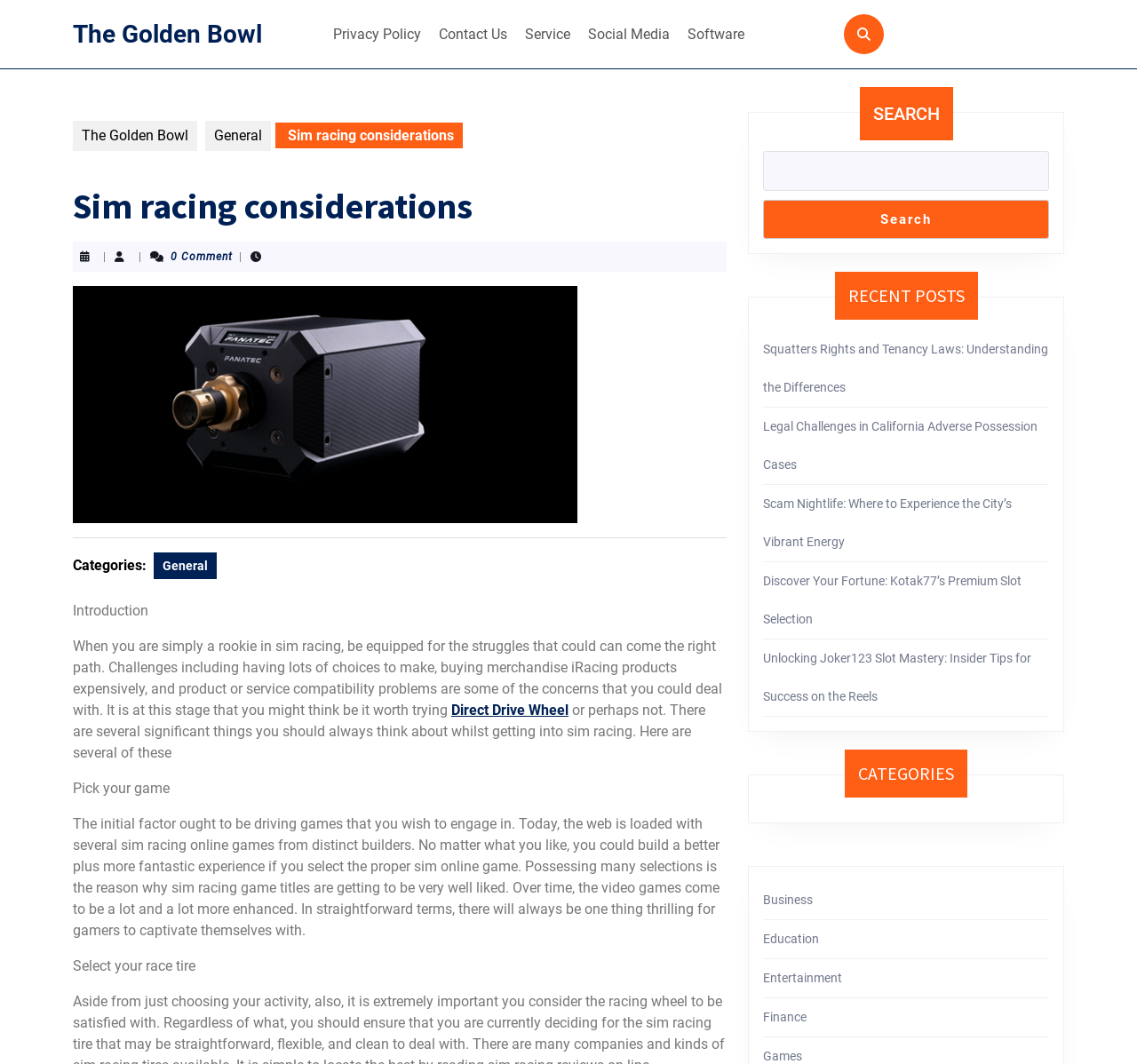Review the image closely and give a comprehensive answer to the question: What is the category of the post 'Squatters Rights and Tenancy Laws: Understanding the Differences'?

The post 'Squatters Rights and Tenancy Laws: Understanding the Differences' is categorized under 'Business' as it is listed under the 'RECENT POSTS' section and its content appears to be related to business or law.